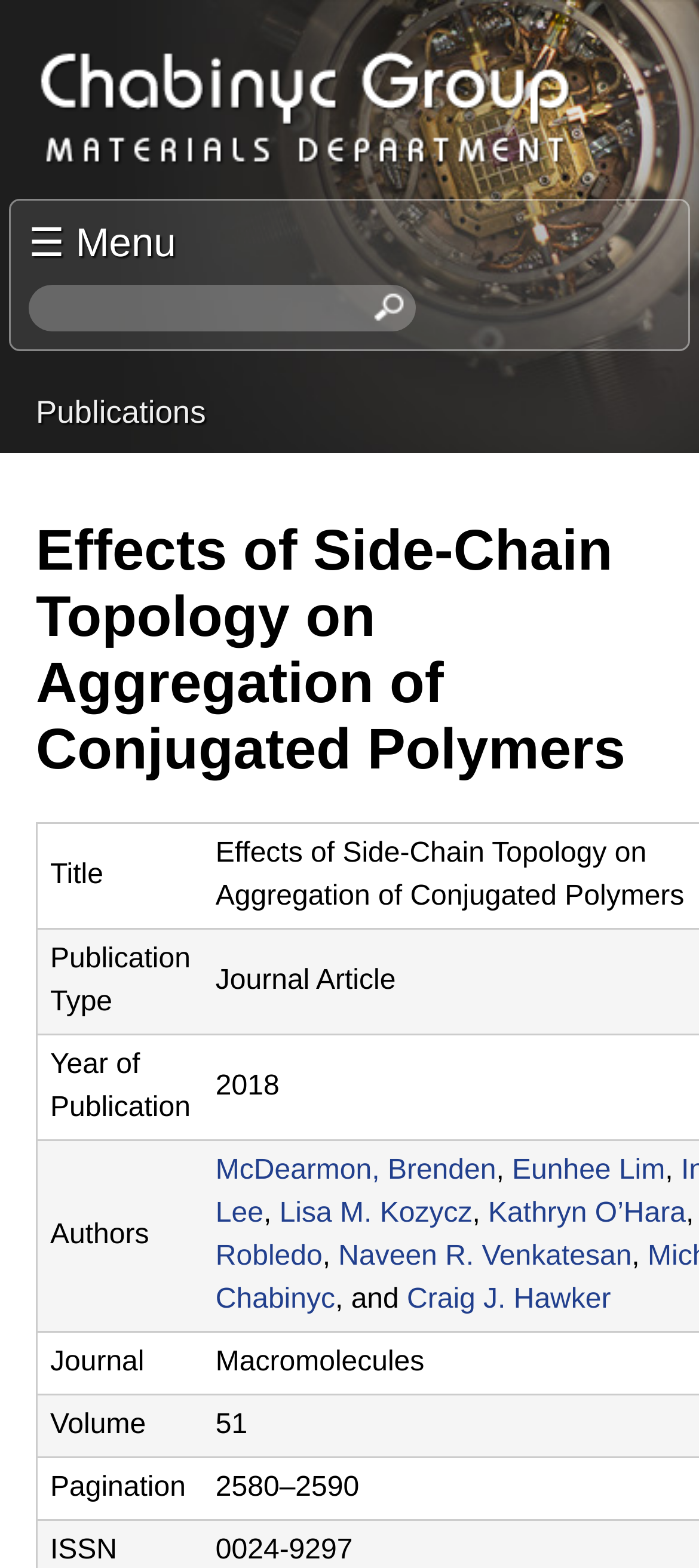Find the bounding box coordinates of the clickable area that will achieve the following instruction: "Check the authors of the article".

[0.053, 0.728, 0.29, 0.85]